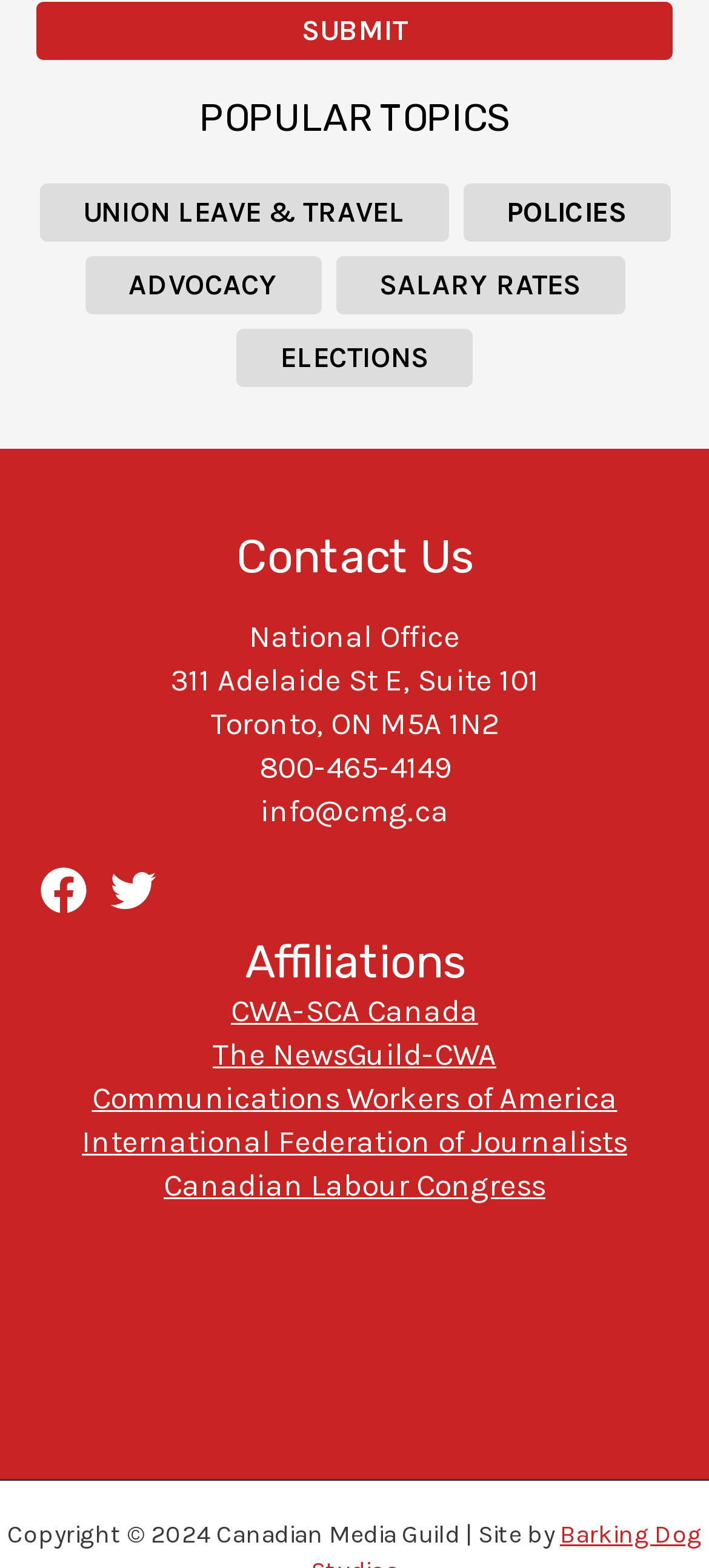Locate the bounding box coordinates of the area that needs to be clicked to fulfill the following instruction: "Click the logo". The coordinates should be in the format of four float numbers between 0 and 1, namely [left, top, right, bottom].

None